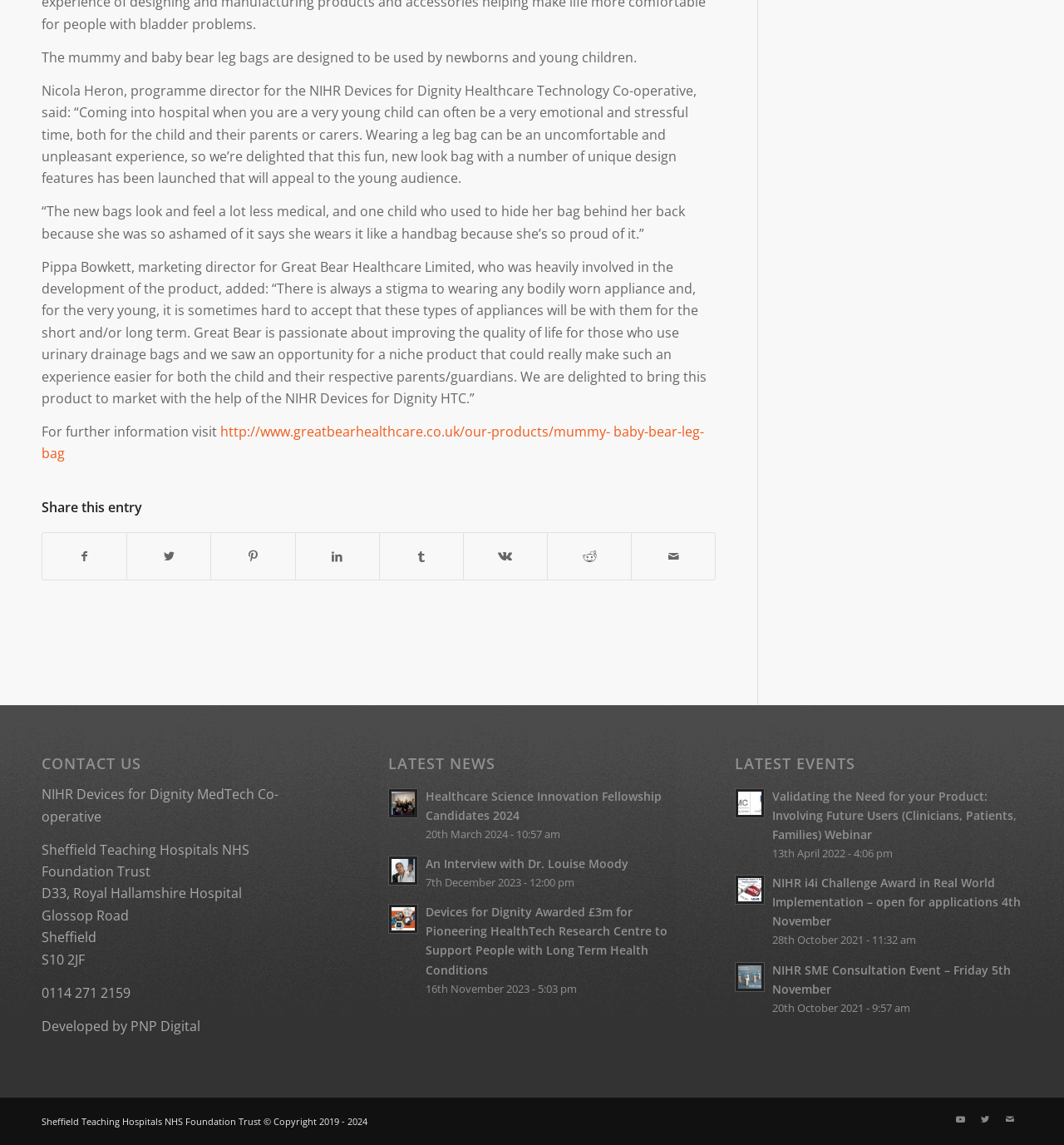Indicate the bounding box coordinates of the clickable region to achieve the following instruction: "Visit the Mummy and Baby Bear Leg Bag product page."

[0.039, 0.369, 0.662, 0.404]